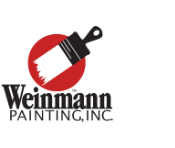Provide a one-word or brief phrase answer to the question:
What is the primary service offered by Weinmann Painting, Inc.?

Painting